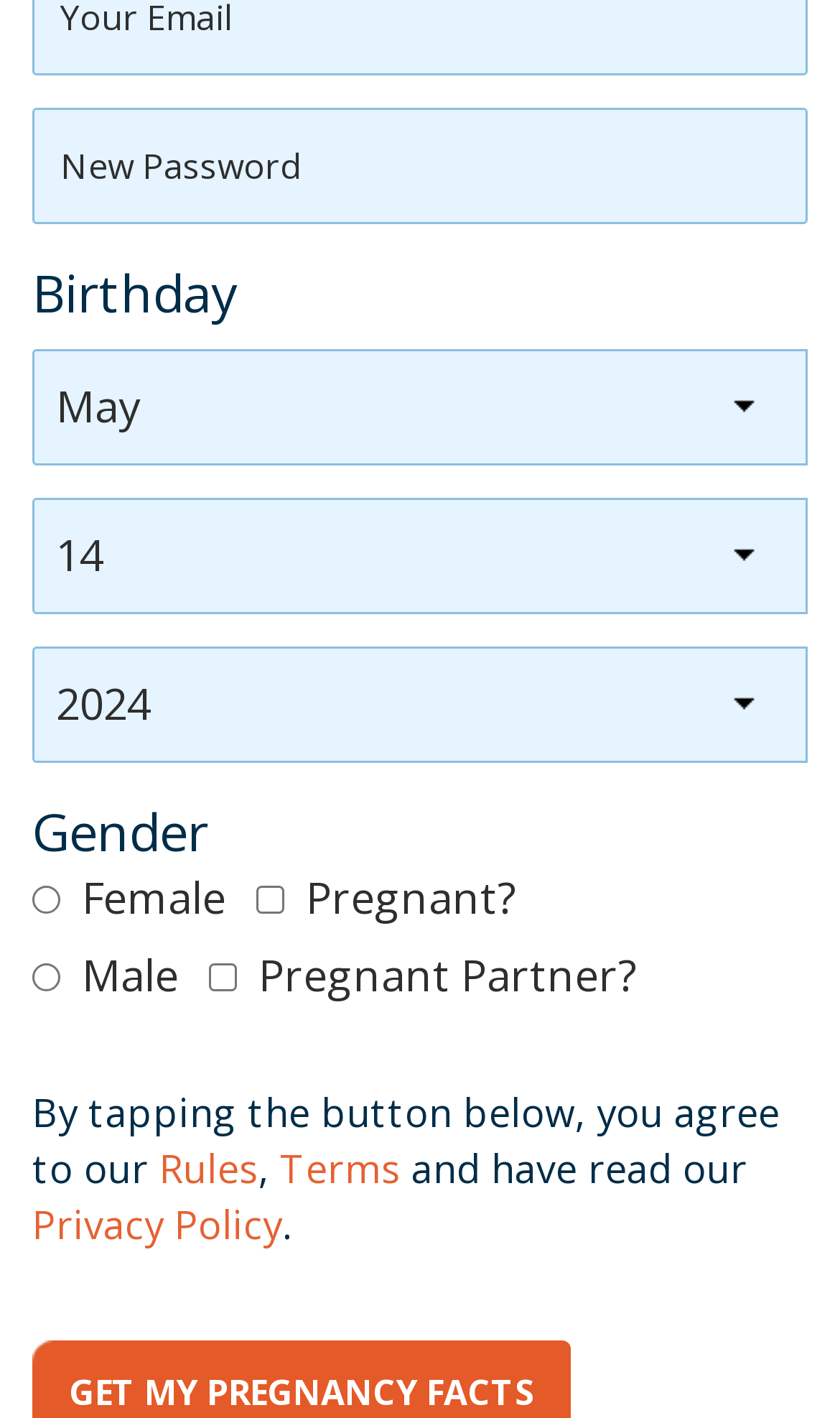Please identify the bounding box coordinates of the element's region that should be clicked to execute the following instruction: "Enter new password". The bounding box coordinates must be four float numbers between 0 and 1, i.e., [left, top, right, bottom].

[0.038, 0.076, 0.962, 0.158]